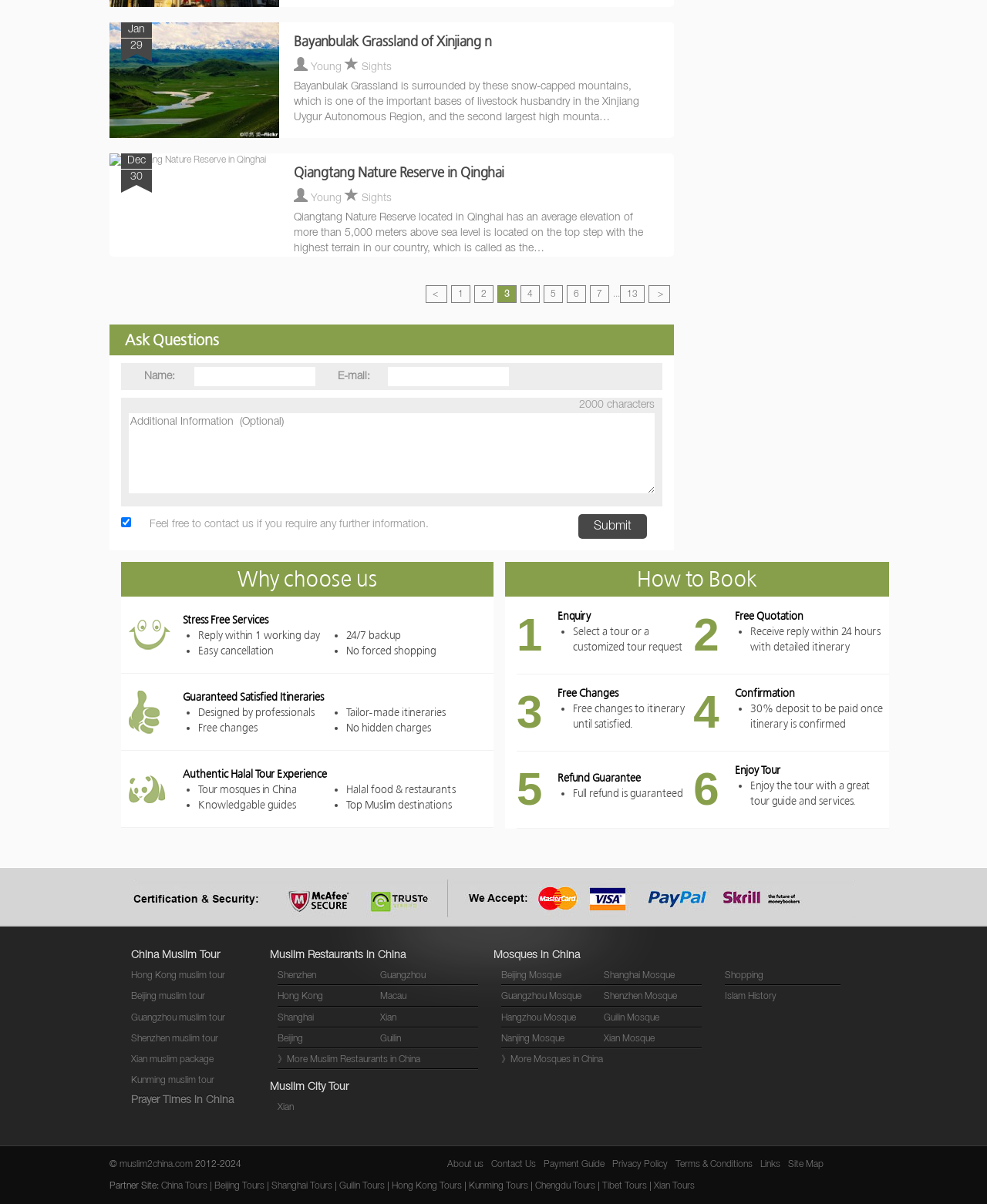What is the purpose of the 'Ask Questions' section?
Kindly answer the question with as much detail as you can.

The 'Ask Questions' section appears to be a form where users can ask questions or request more information about the tours offered by the website. It includes fields for name, email, and a text box for the question or message.